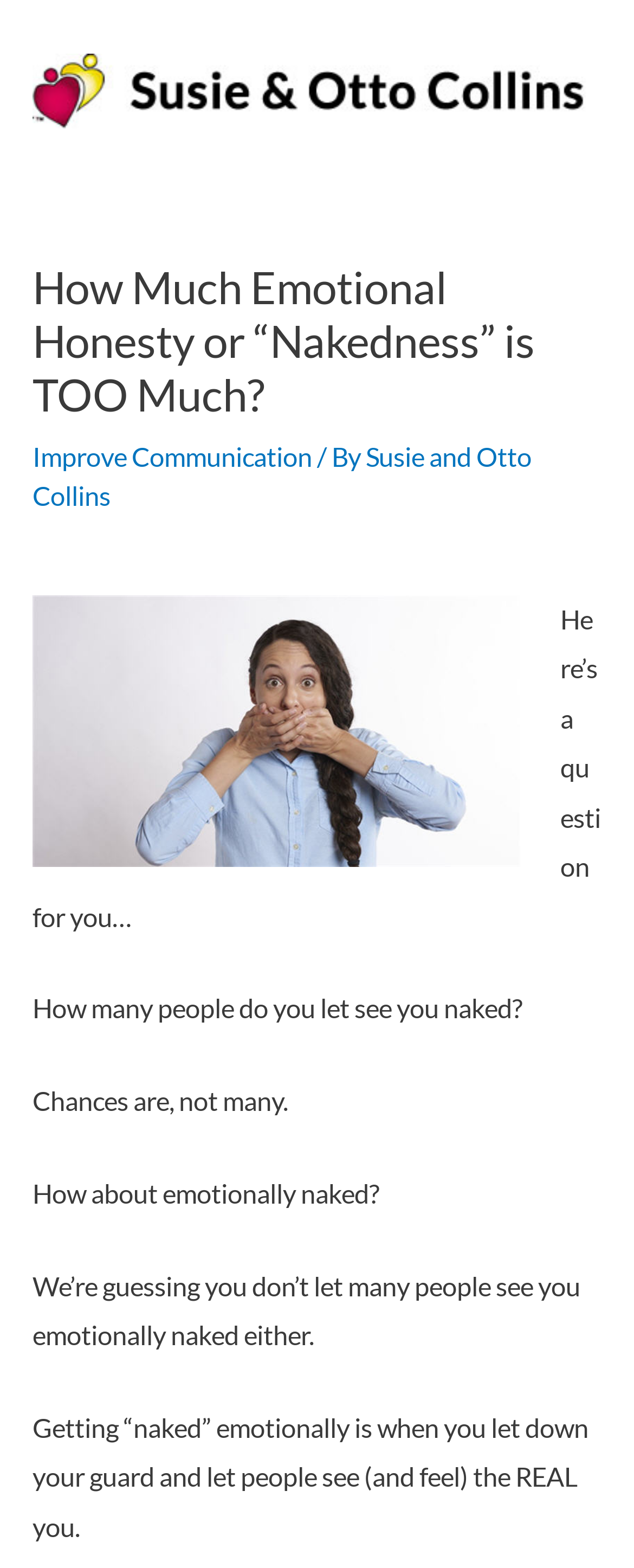Provide an in-depth caption for the contents of the webpage.

The webpage appears to be a blog post or article discussing emotional honesty and communication. At the top, there is a header section with a logo image and a link to "Susie & Otto Collins" on the left side, taking up almost the entire width of the page. Below the logo, there is a heading that reads "How Much Emotional Honesty or “Nakedness” is TOO Much?" in a prominent font size.

Underneath the heading, there are three links: "Improve Communication" on the left, followed by the text "/ By" and then another link to "Susie and Otto Collins" on the right. The text "/ By" is positioned between the two links.

The main content of the page starts with a question, "Here’s a question for you…", followed by a series of paragraphs discussing emotional honesty and vulnerability. The text is arranged in a single column, with each paragraph building upon the previous one to explore the idea of being emotionally naked. The paragraphs are relatively short, with a few sentences each, and are spaced out to make the content easy to read.

There are no other images on the page besides the logo at the top. The overall layout is simple, with a focus on the text content. The use of headings, links, and paragraphs creates a clear structure, making it easy to follow the author's train of thought.